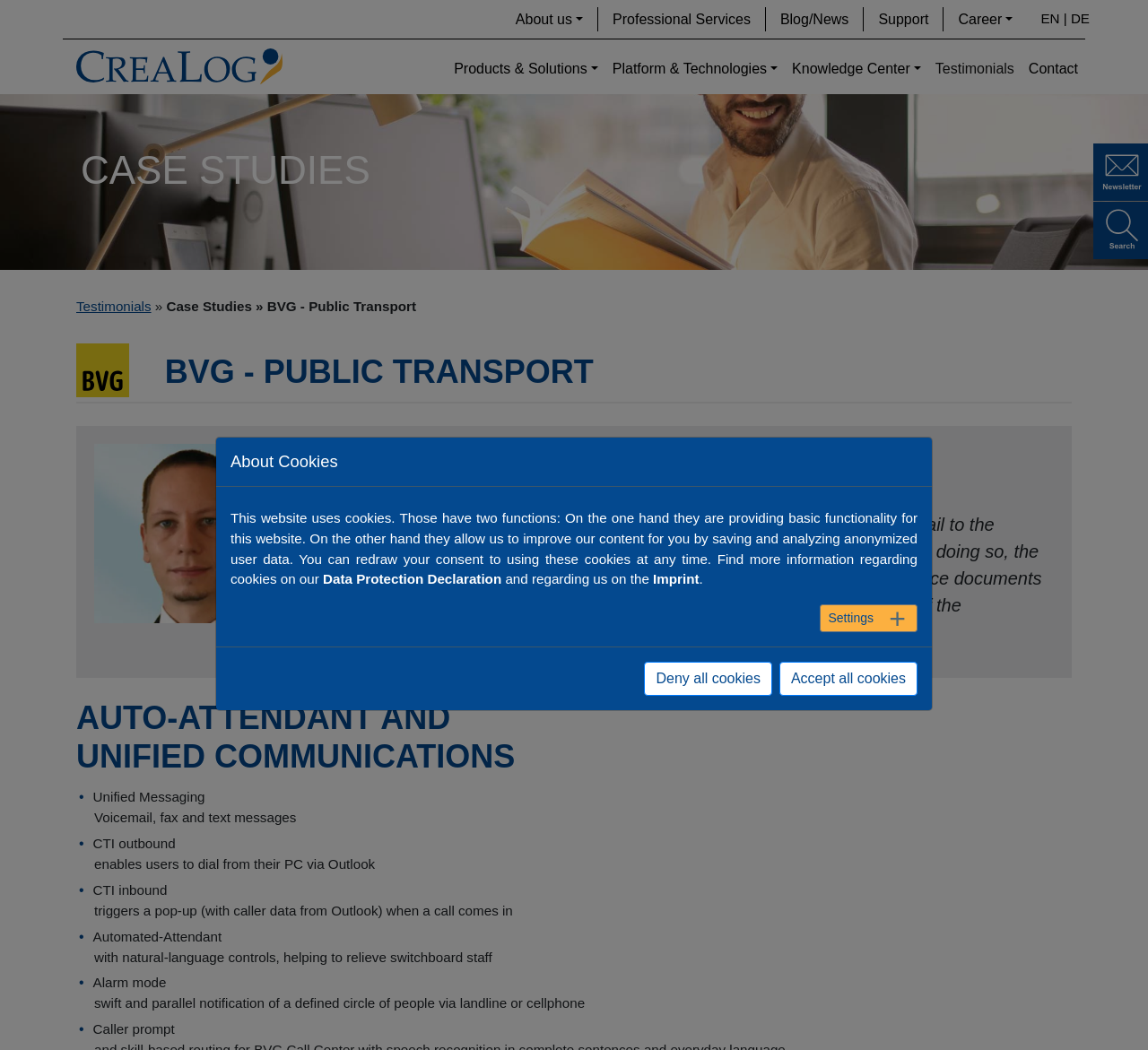Show the bounding box coordinates of the region that should be clicked to follow the instruction: "Go to Professional Services."

[0.521, 0.007, 0.667, 0.03]